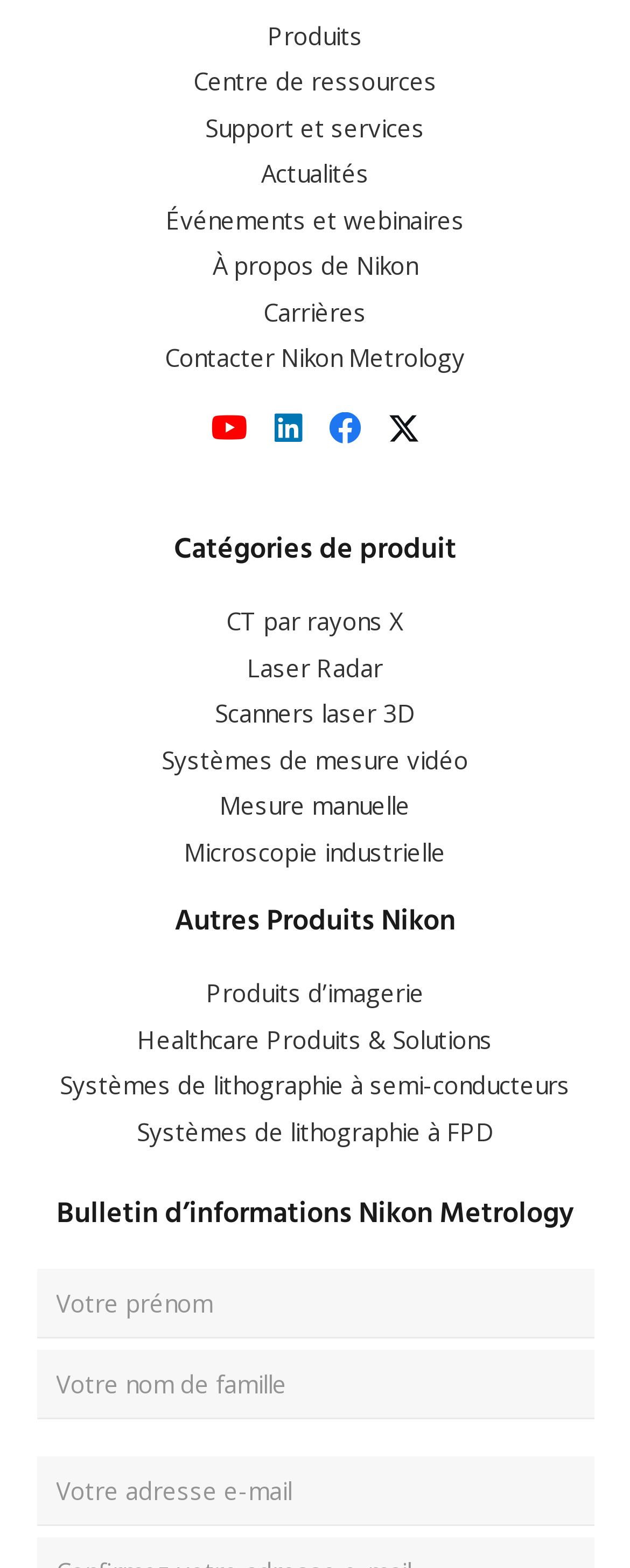How many social media links are available?
Answer the question with a detailed and thorough explanation.

I counted the number of social media links available on the webpage, which are YouTube, LinkedIn, Facebook, and Twitter, and found that there are 4 social media links.